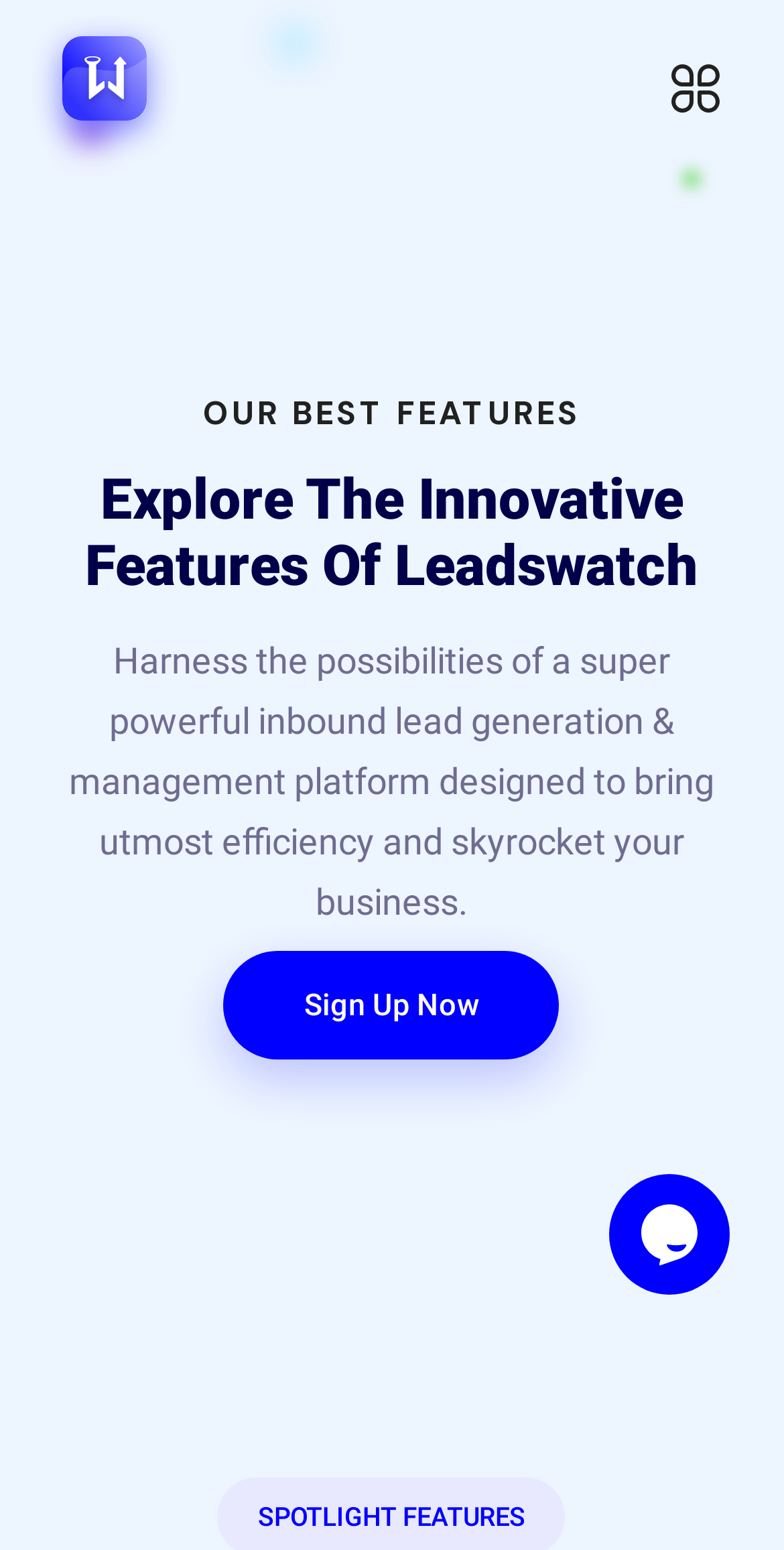Determine the bounding box coordinates of the UI element that matches the following description: "Sign Up Now". The coordinates should be four float numbers between 0 and 1 in the format [left, top, right, bottom].

[0.286, 0.614, 0.714, 0.684]